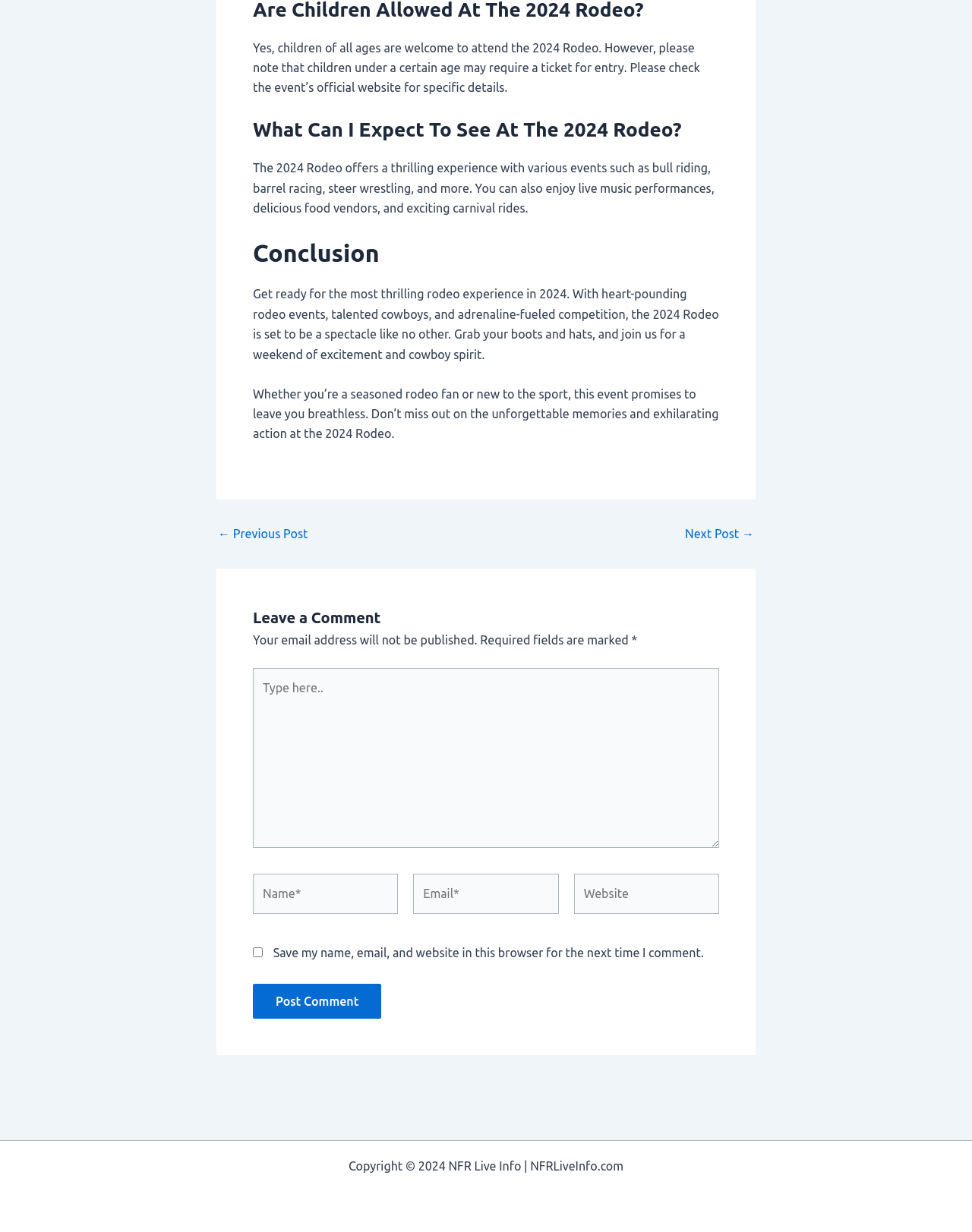Determine the bounding box coordinates for the UI element with the following description: "parent_node: Name* name="author" placeholder="Name*"". The coordinates should be four float numbers between 0 and 1, represented as [left, top, right, bottom].

[0.26, 0.709, 0.41, 0.742]